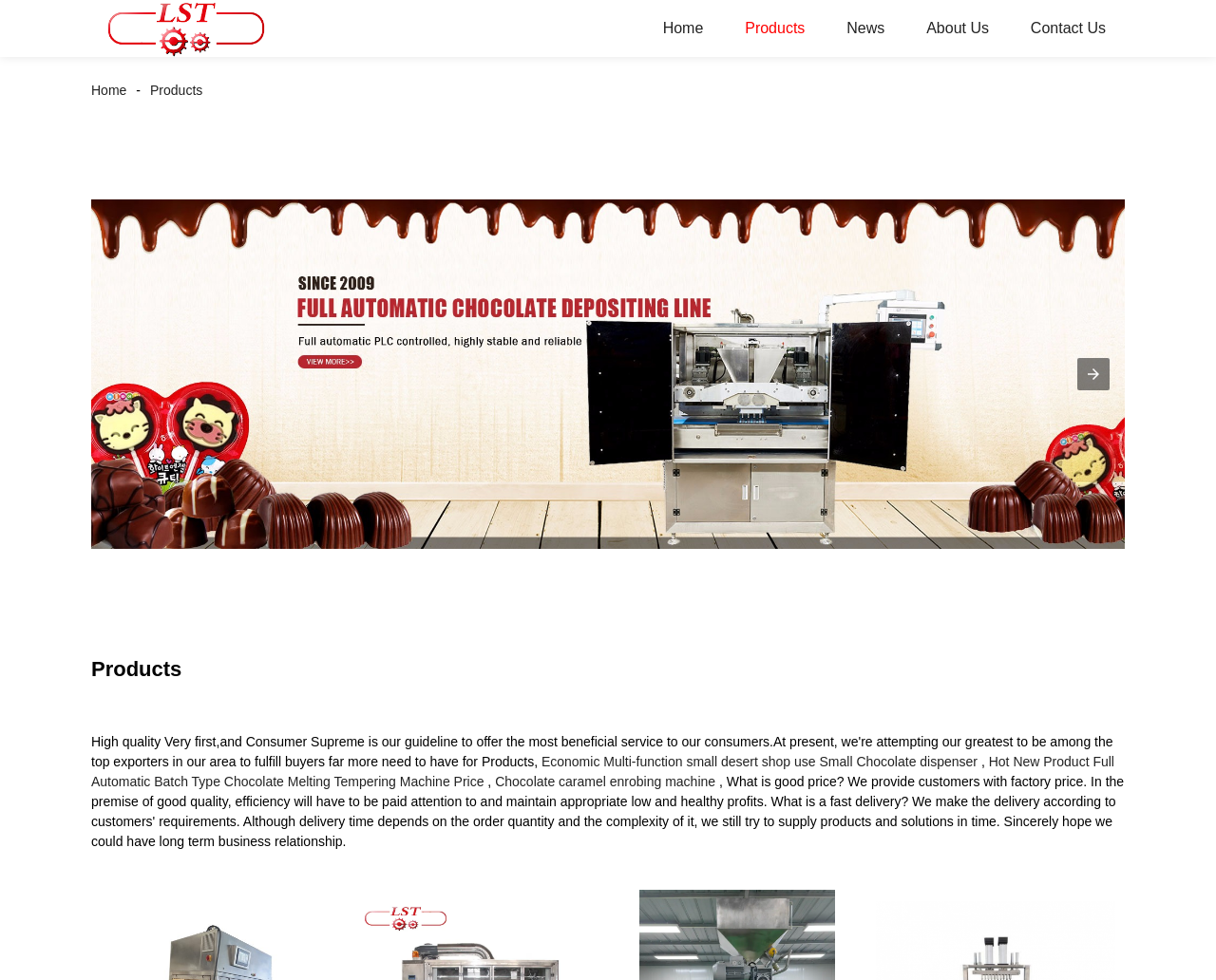Provide the bounding box coordinates of the HTML element described by the text: "Chocolate caramel enrobing machine".

[0.407, 0.79, 0.588, 0.805]